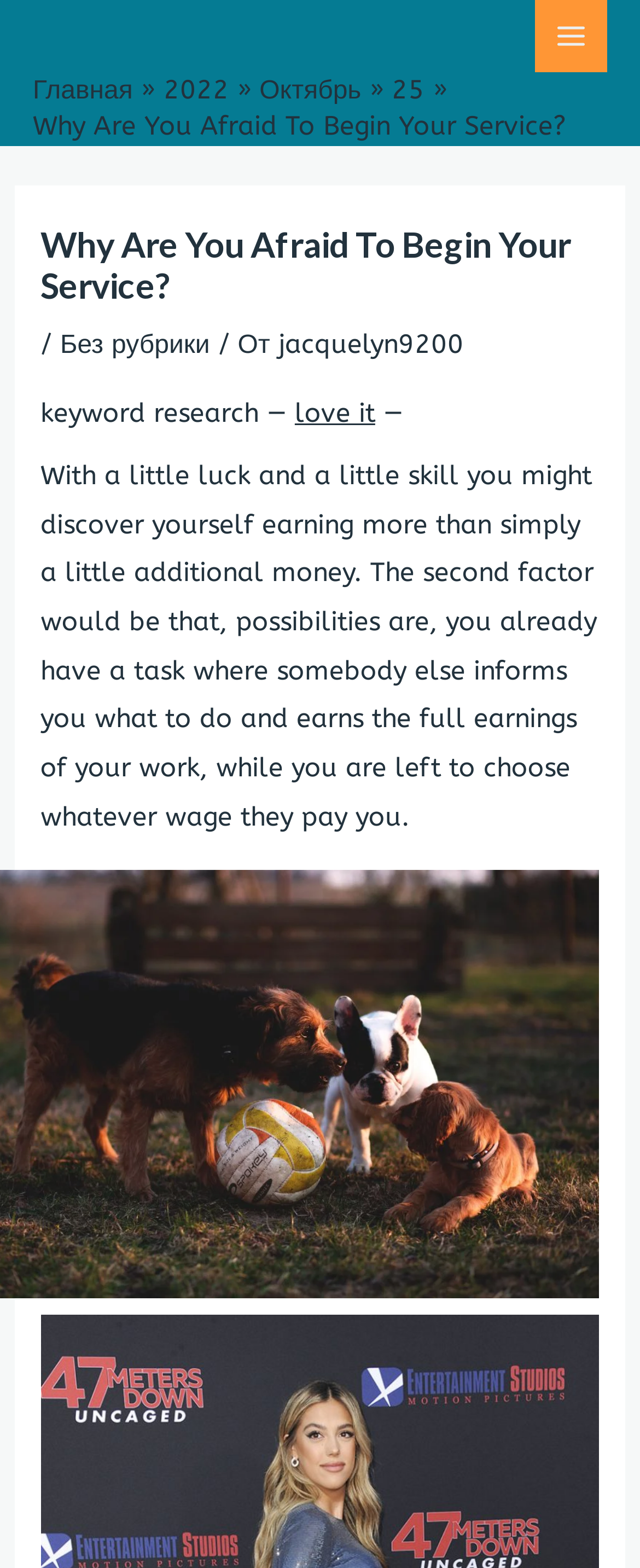What is the topic of the current article?
Kindly offer a comprehensive and detailed response to the question.

The topic of the current article is 'keyword research', which is mentioned in the article's content.